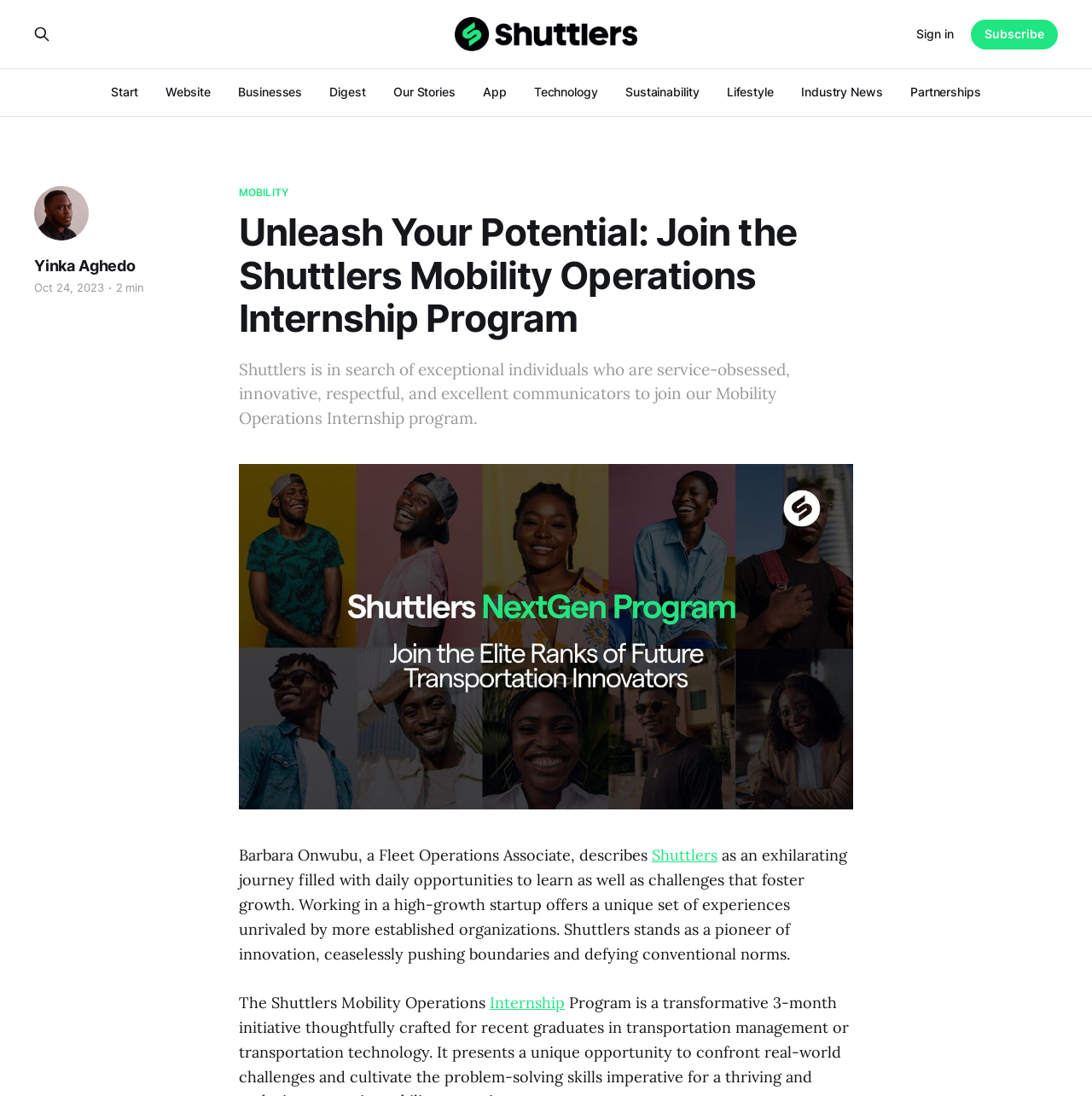Determine the bounding box coordinates of the clickable element necessary to fulfill the instruction: "Contact UNICERT". Provide the coordinates as four float numbers within the 0 to 1 range, i.e., [left, top, right, bottom].

None